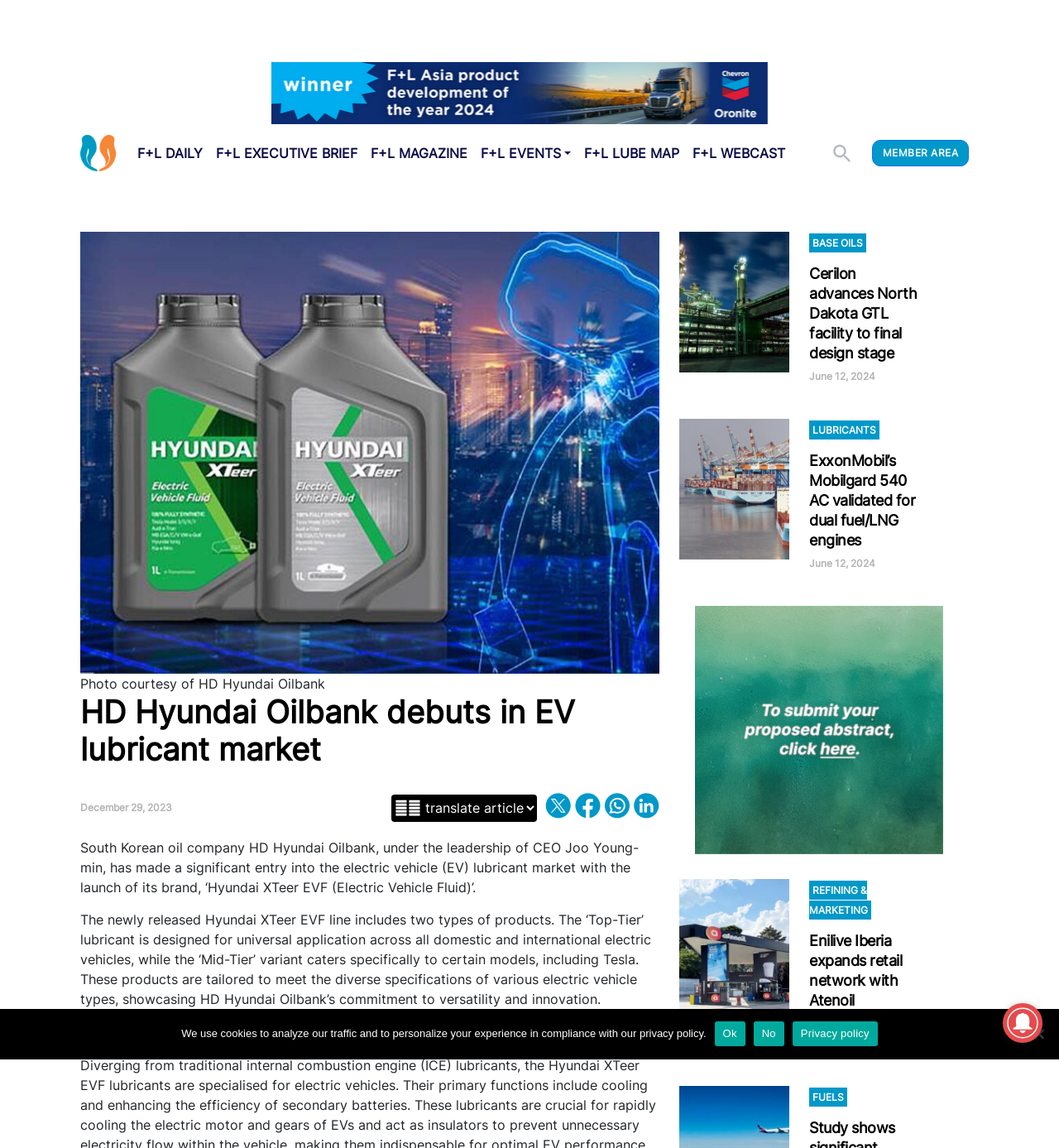Identify the bounding box coordinates of the clickable region necessary to fulfill the following instruction: "View F+L EVENTS". The bounding box coordinates should be four float numbers between 0 and 1, i.e., [left, top, right, bottom].

[0.447, 0.119, 0.545, 0.148]